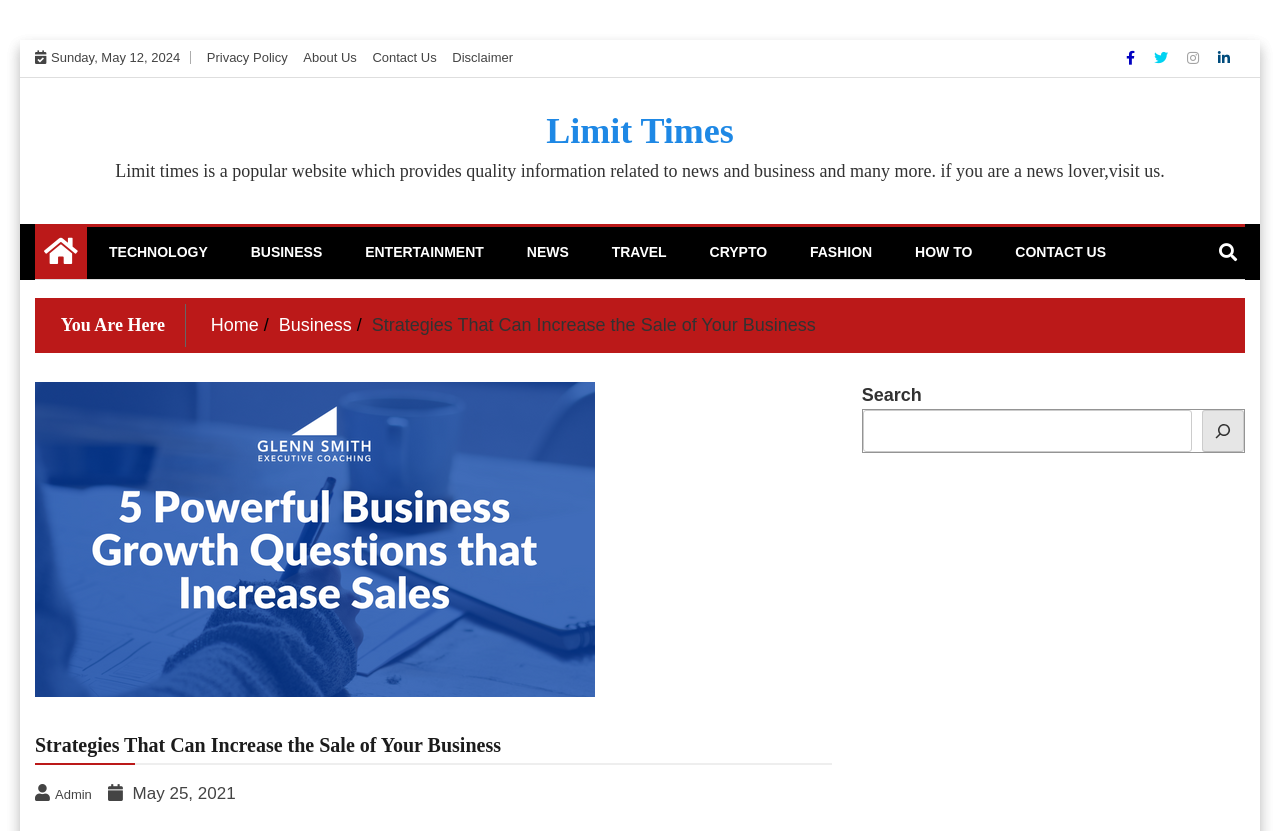Specify the bounding box coordinates of the area to click in order to follow the given instruction: "Click on the 'Strategies That Can Increase the Sale of Your Business' link."

[0.027, 0.46, 0.65, 0.839]